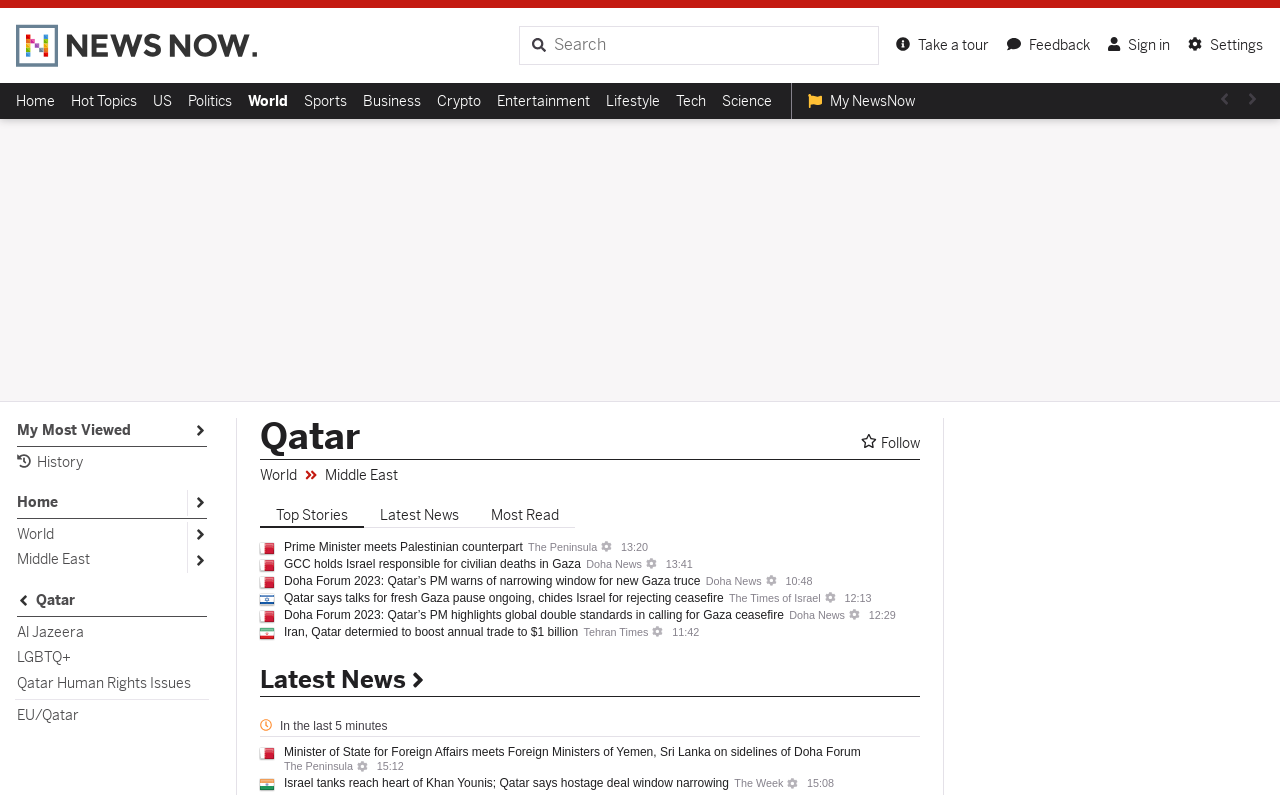Give a concise answer of one word or phrase to the question: 
What is the website's main topic?

Qatar News